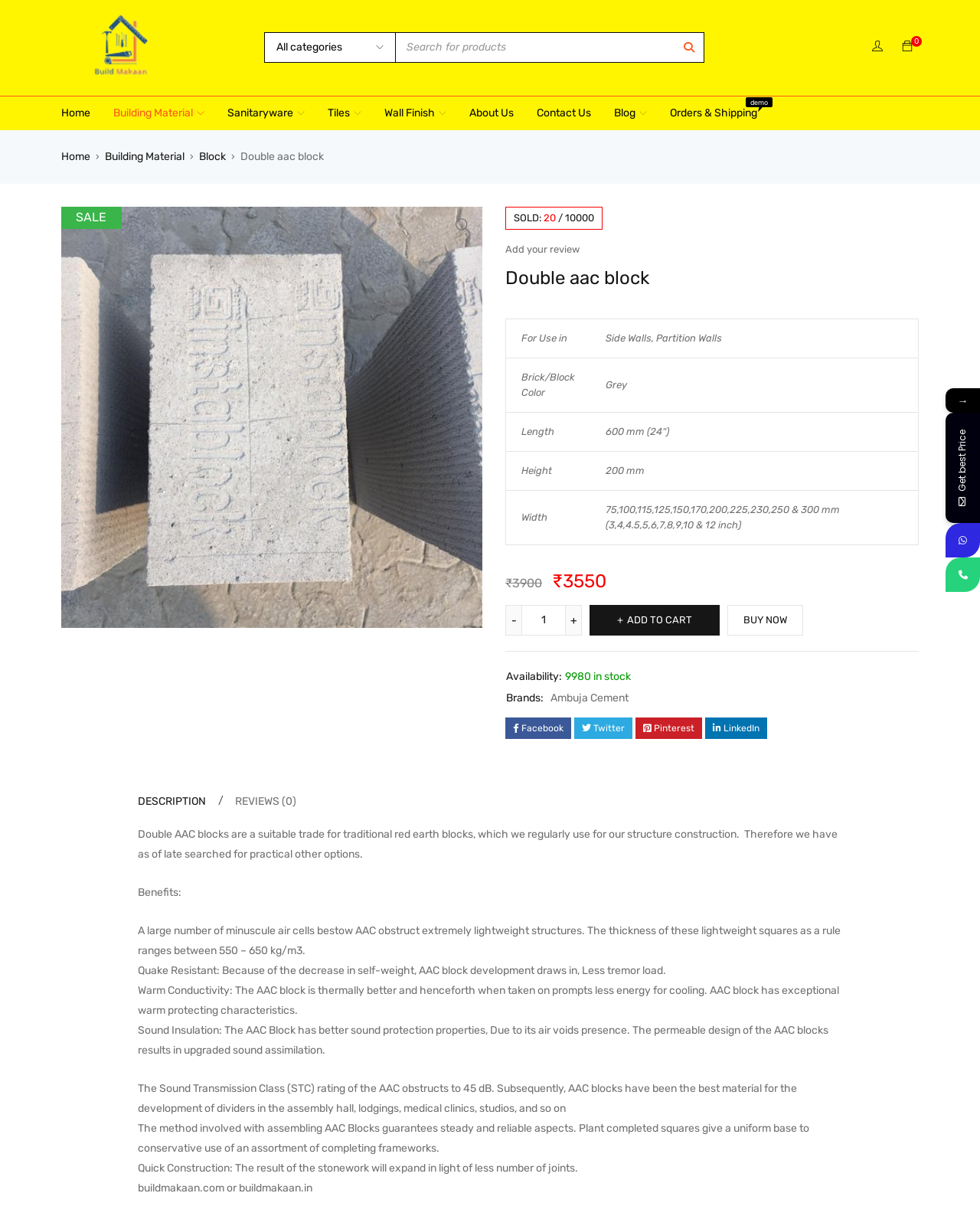Summarize the webpage in an elaborate manner.

The webpage is about a product called "Double aac block" on a website called Buildmakaan. At the top, there is a logo "GoStore" and a search bar with a search button. Below that, there is a navigation menu with links to "Home", "Building Material", "Sanitaryware", "Tiles", "Wall Finish", "About Us", "Contact Us", "Blog", and "Orders & Shipping demo".

On the left side, there is a breadcrumb navigation with links to "Home", "Building Material", and "Block". Below that, there is a product image and a "SALE" label. The product name "Double aac block" is displayed prominently, along with a "SOLD" label and a quantity counter.

To the right of the product image, there is a table with product details, including "For Use in", "Brick/Block Color", "Length", "Height", and "Width". Below the table, there are buttons to add or remove the product from the cart, and a "BUY NOW" button.

Further down, there is a section with social media links to Facebook, Twitter, Pinterest, and LinkedIn. Below that, there is a tab list with two tabs: "DESCRIPTION" and "REVIEWS (0)". The "DESCRIPTION" tab is selected by default, and it displays a detailed product description, including benefits such as being lightweight, quake-resistant, thermally insulated, and having good sound insulation properties.

At the bottom of the page, there is a link to "Get best Price" and an arrow pointing to the right.